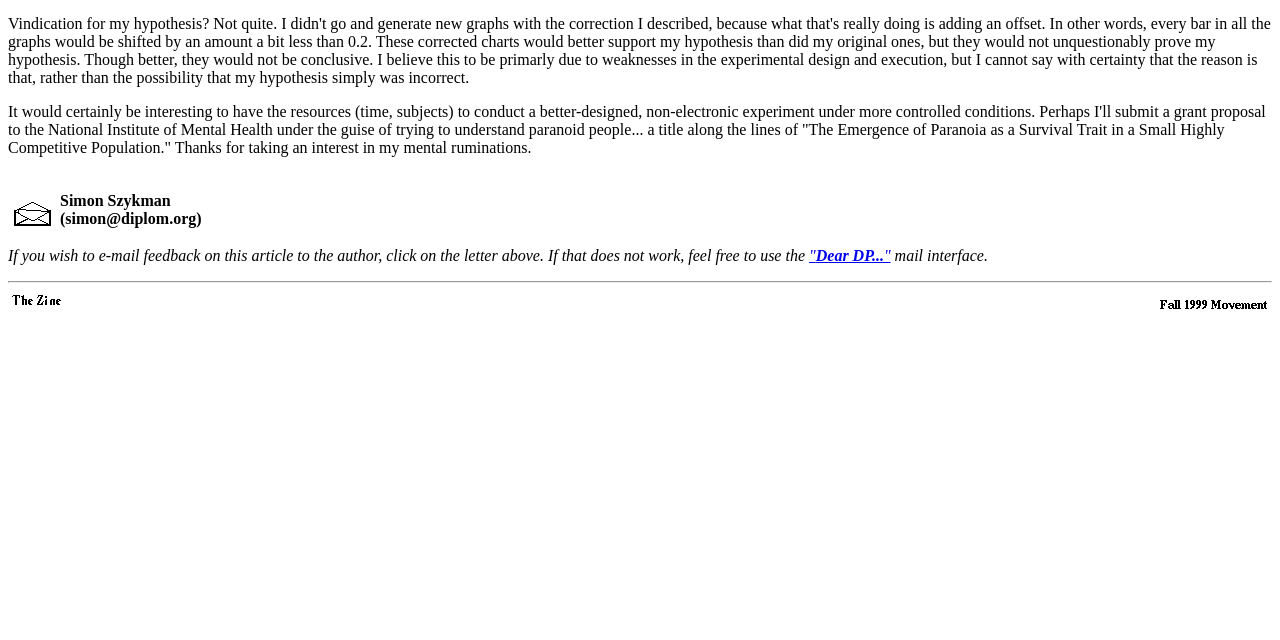Please specify the bounding box coordinates in the format (top-left x, top-left y, bottom-right x, bottom-right y), with values ranging from 0 to 1. Identify the bounding box for the UI component described as follows: "Dear DP..."

[0.632, 0.385, 0.696, 0.412]